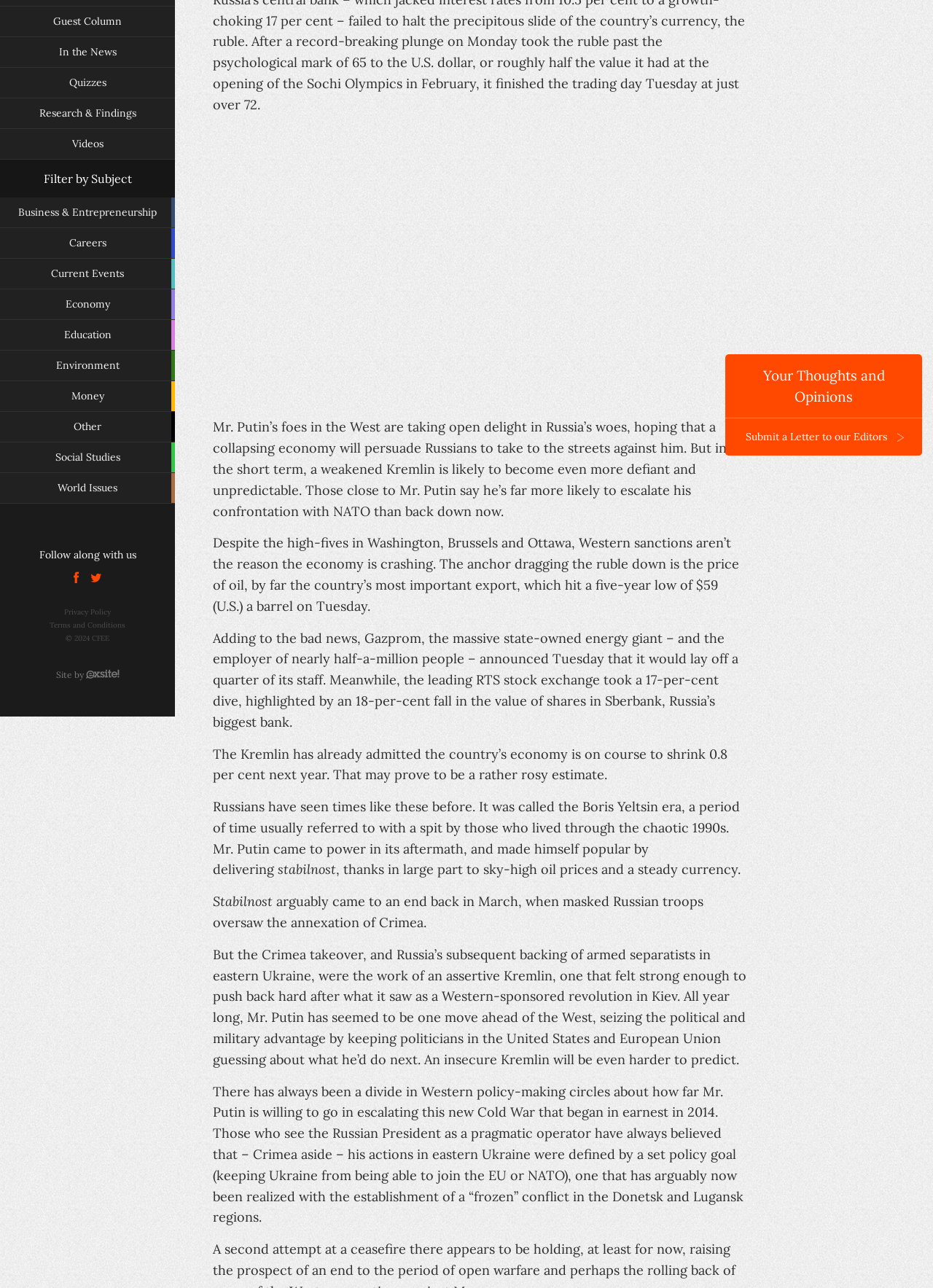Using the provided description Education, find the bounding box coordinates for the UI element. Provide the coordinates in (top-left x, top-left y, bottom-right x, bottom-right y) format, ensuring all values are between 0 and 1.

[0.0, 0.249, 0.188, 0.272]